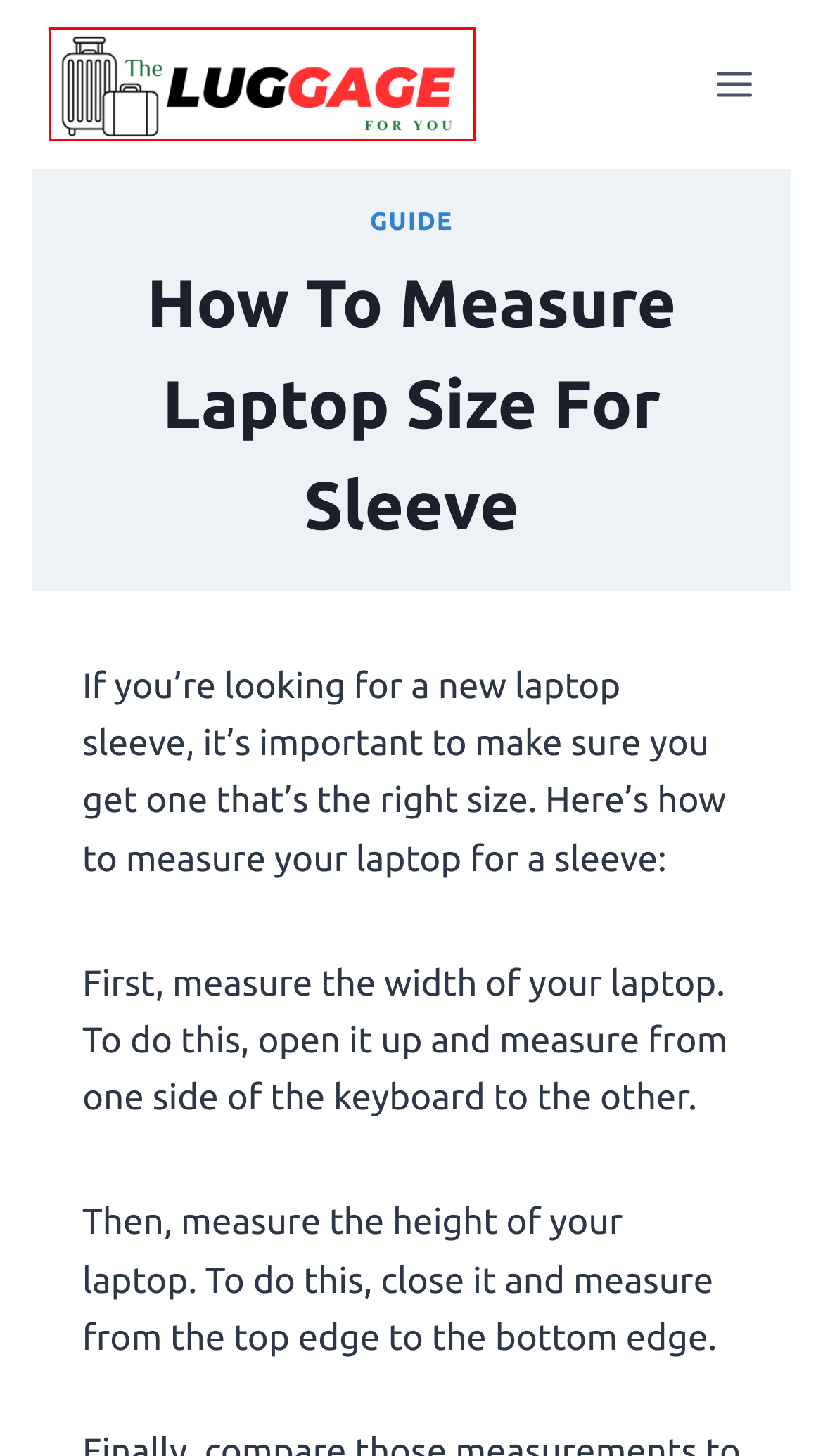You have a screenshot of a webpage with a red rectangle bounding box around a UI element. Choose the best description that matches the new page after clicking the element within the bounding box. The candidate descriptions are:
A. Essential Guide to Choosing the Perfect Luggage
B. Can Coffee Beans Go in Carry on Luggage
C. Guide — The luggage for you
D. Can You Travel With a Duffel Bag
E. Amazon.com
F. You Must Know Travel Packing Tips And Tricks
G. How to Wash Pottery Barn Backpack
H. Expedita voluptas illo officia nihil et

A